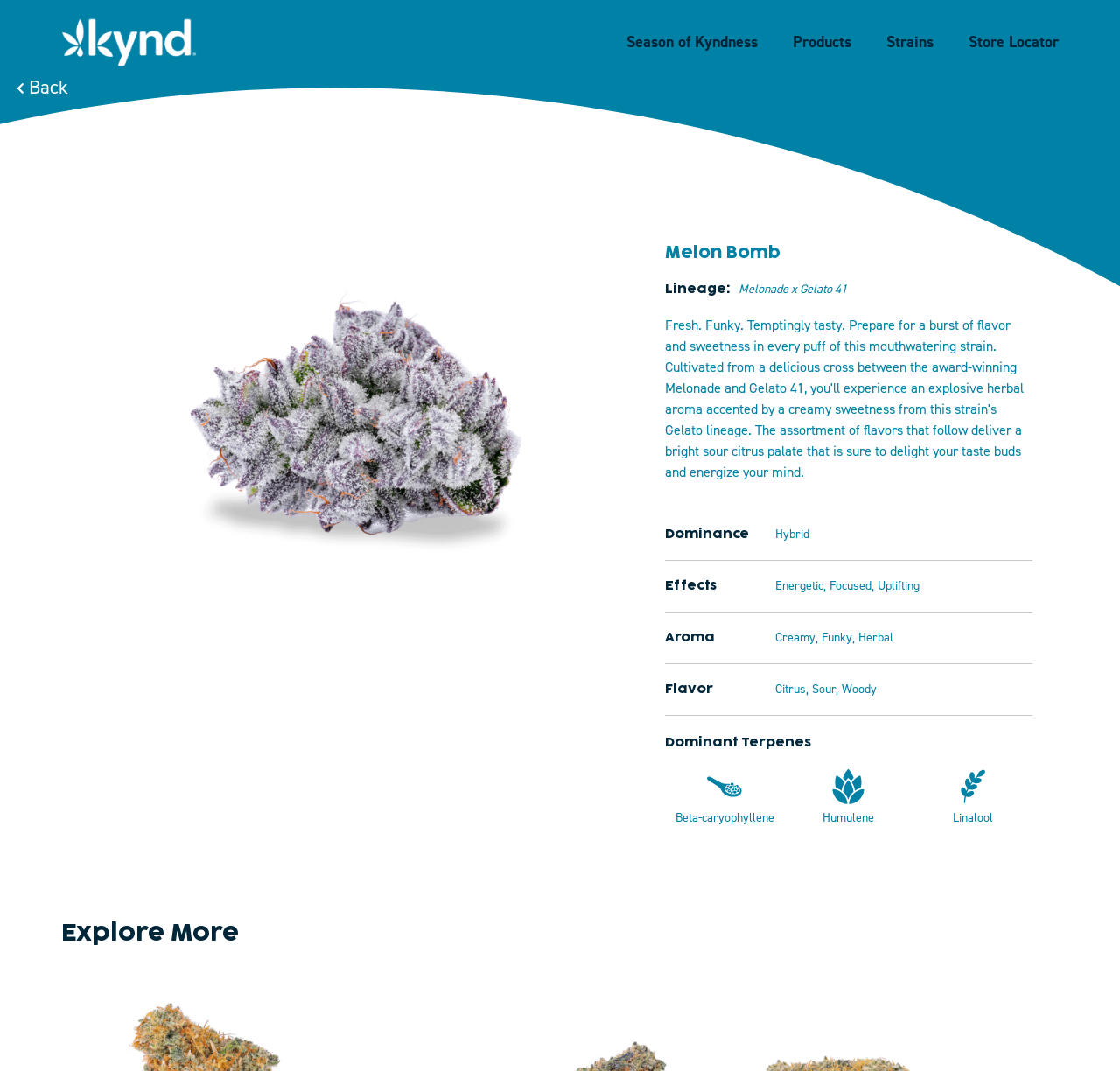Answer the question in one word or a short phrase:
What is the name of the logo?

kynd-logo-white-transparent